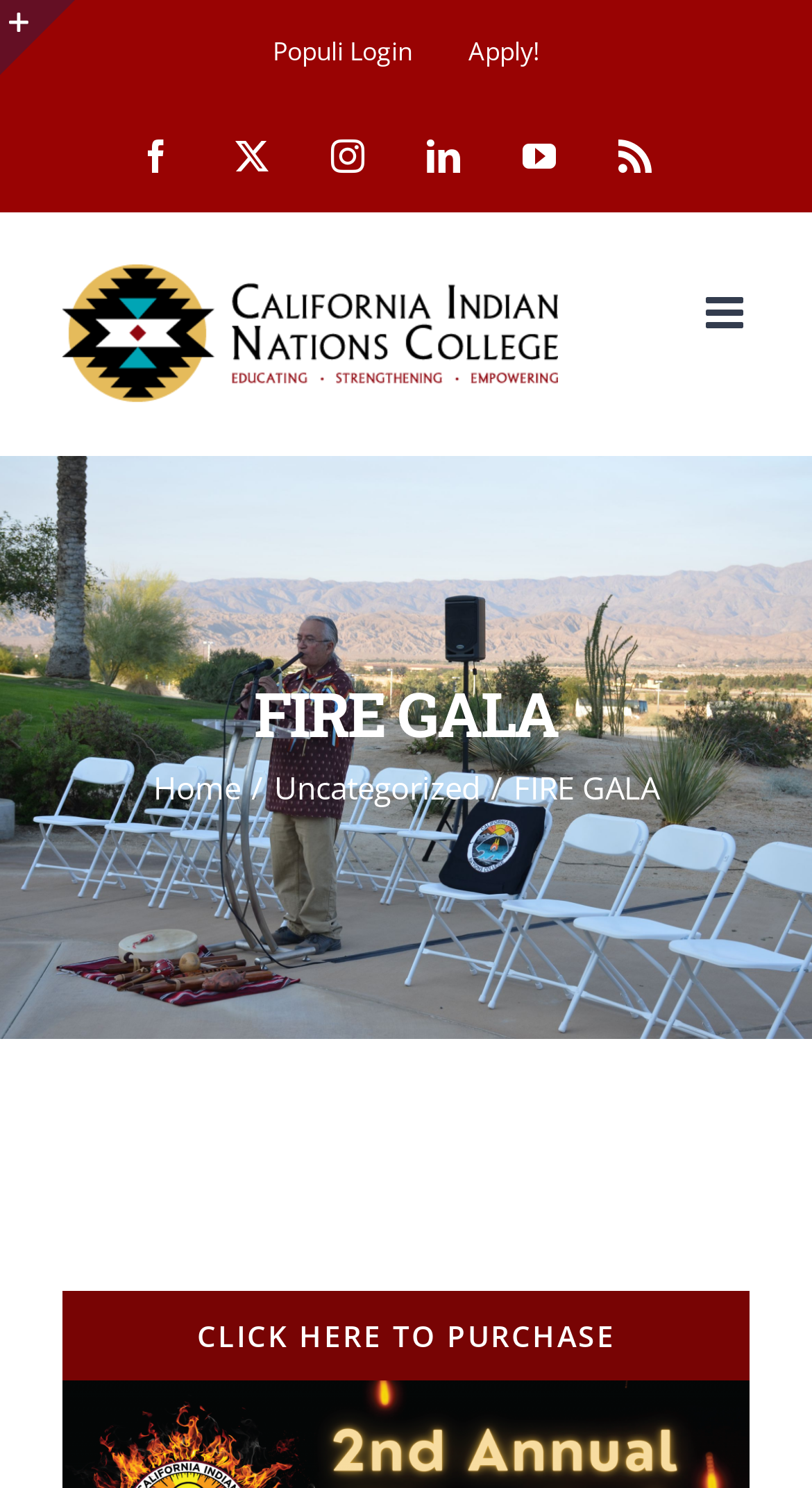Pinpoint the bounding box coordinates of the clickable area needed to execute the instruction: "Click on Facebook". The coordinates should be specified as four float numbers between 0 and 1, i.e., [left, top, right, bottom].

[0.172, 0.094, 0.213, 0.116]